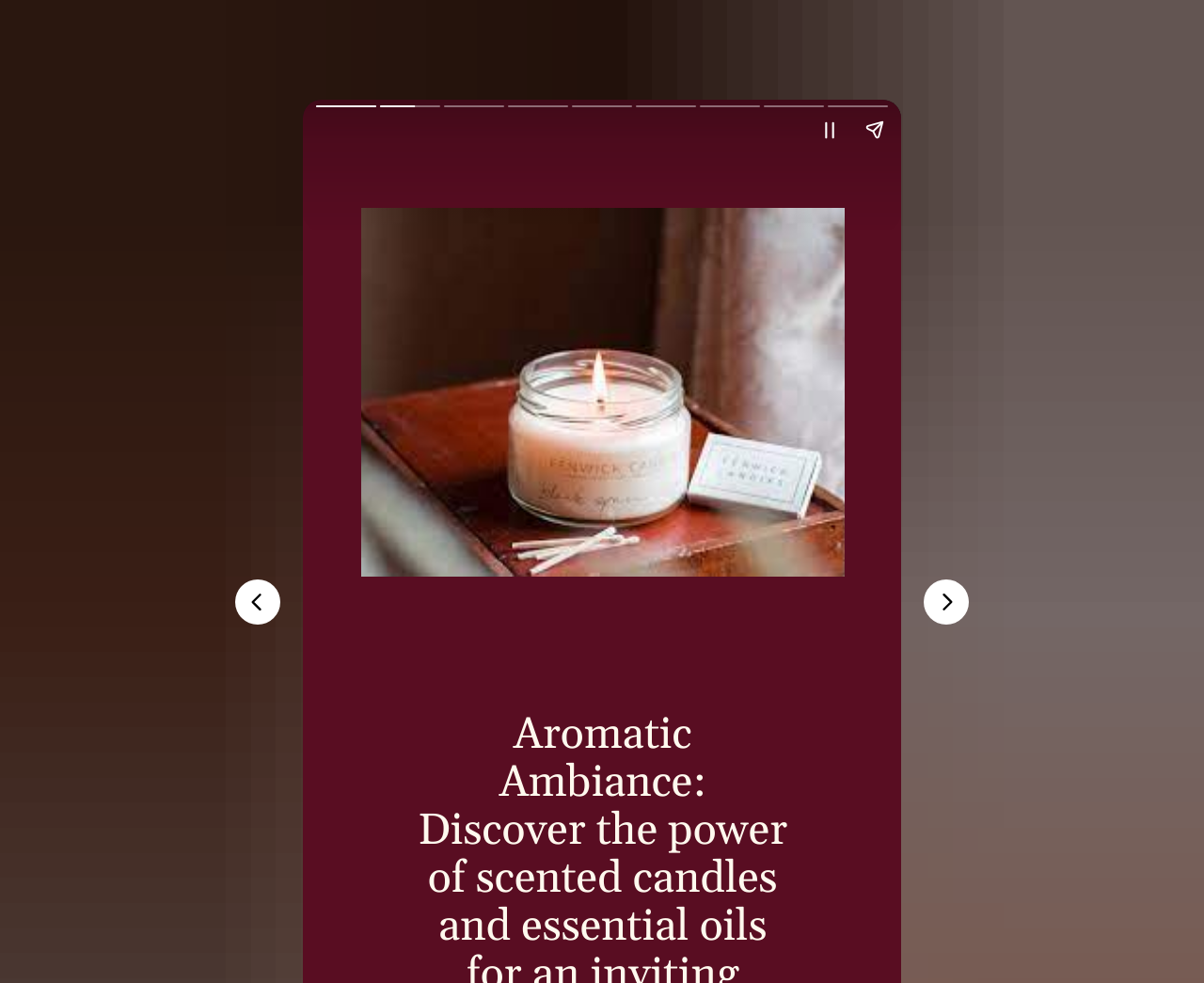What is the image on the webpage about?
Look at the screenshot and give a one-word or phrase answer.

Unknown